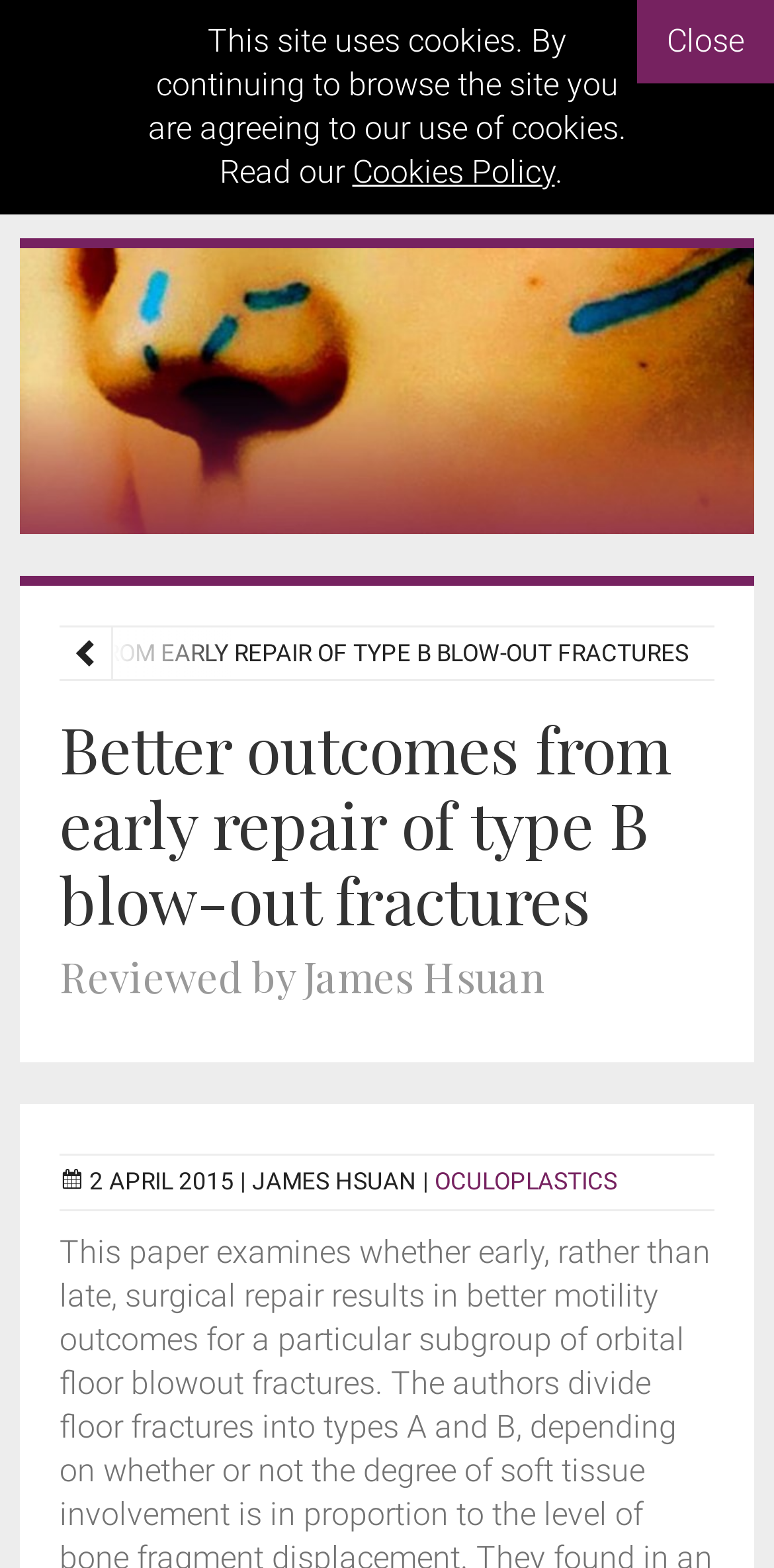What is the date of the article?
Answer briefly with a single word or phrase based on the image.

2 APRIL 2015